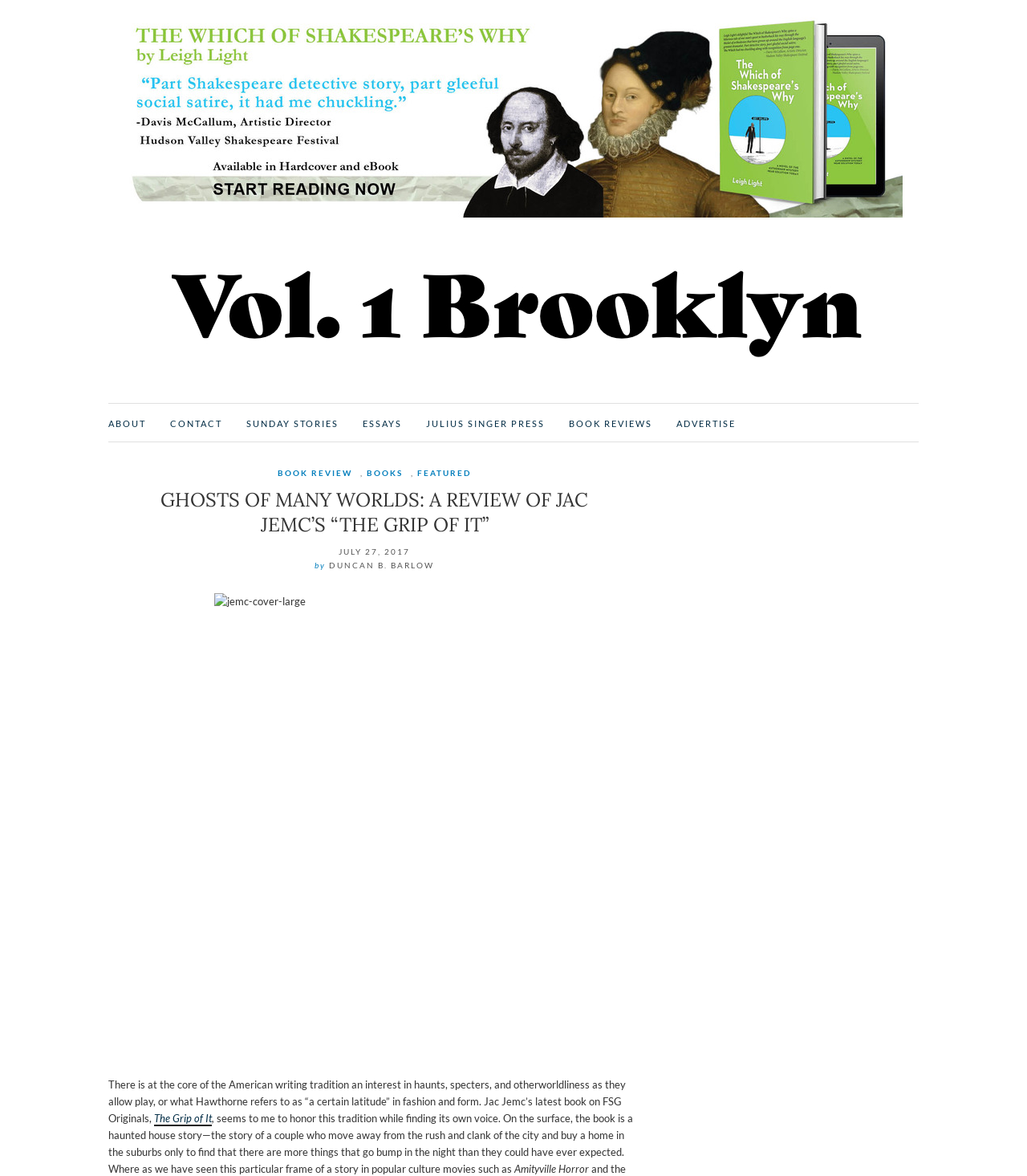Answer the question briefly using a single word or phrase: 
What is the title of the book being reviewed?

The Grip of It